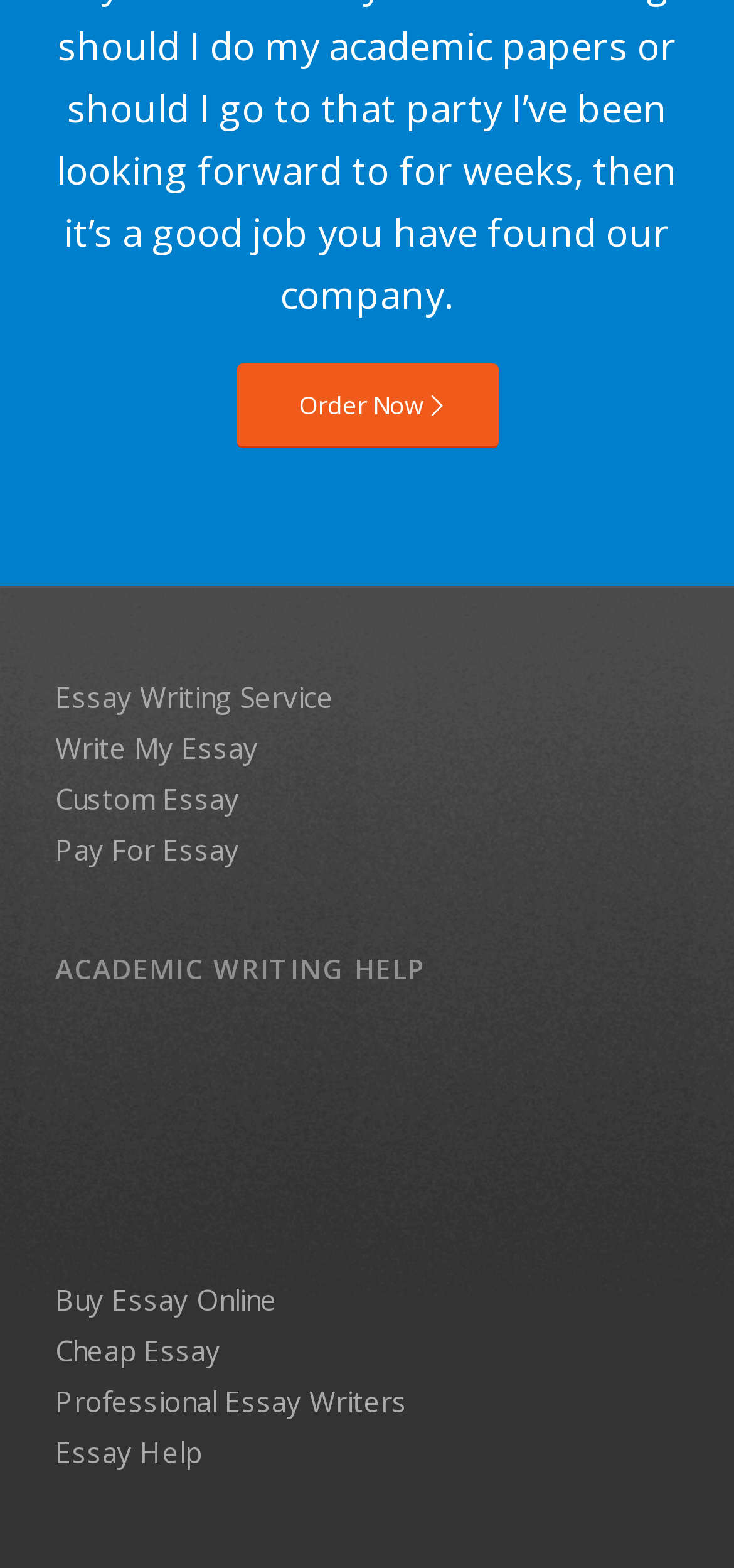Find the bounding box coordinates for the HTML element described in this sentence: "parent_node: ACADEMIC WRITING HELP". Provide the coordinates as four float numbers between 0 and 1, in the format [left, top, right, bottom].

[0.075, 0.693, 0.844, 0.714]